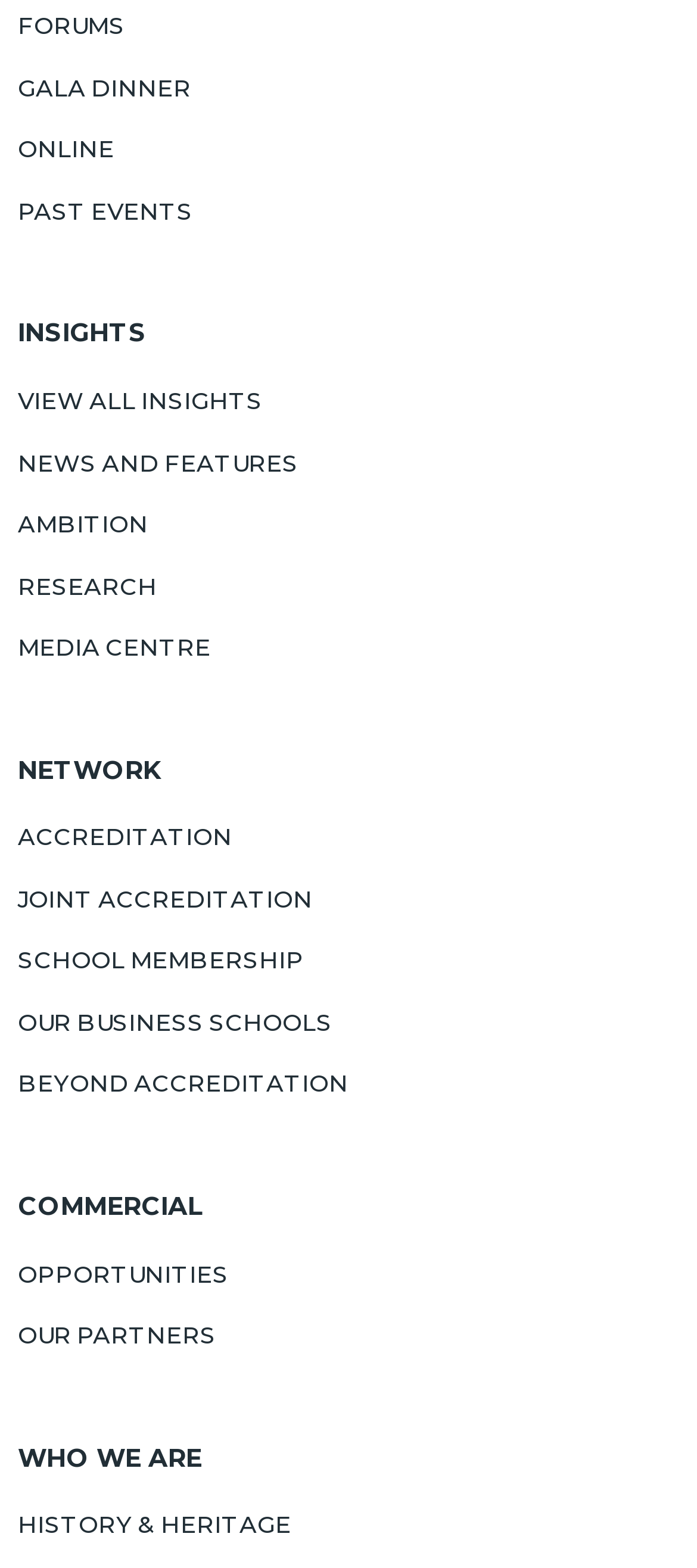How many links are there under the INSIGHTS category?
Using the image provided, answer with just one word or phrase.

4